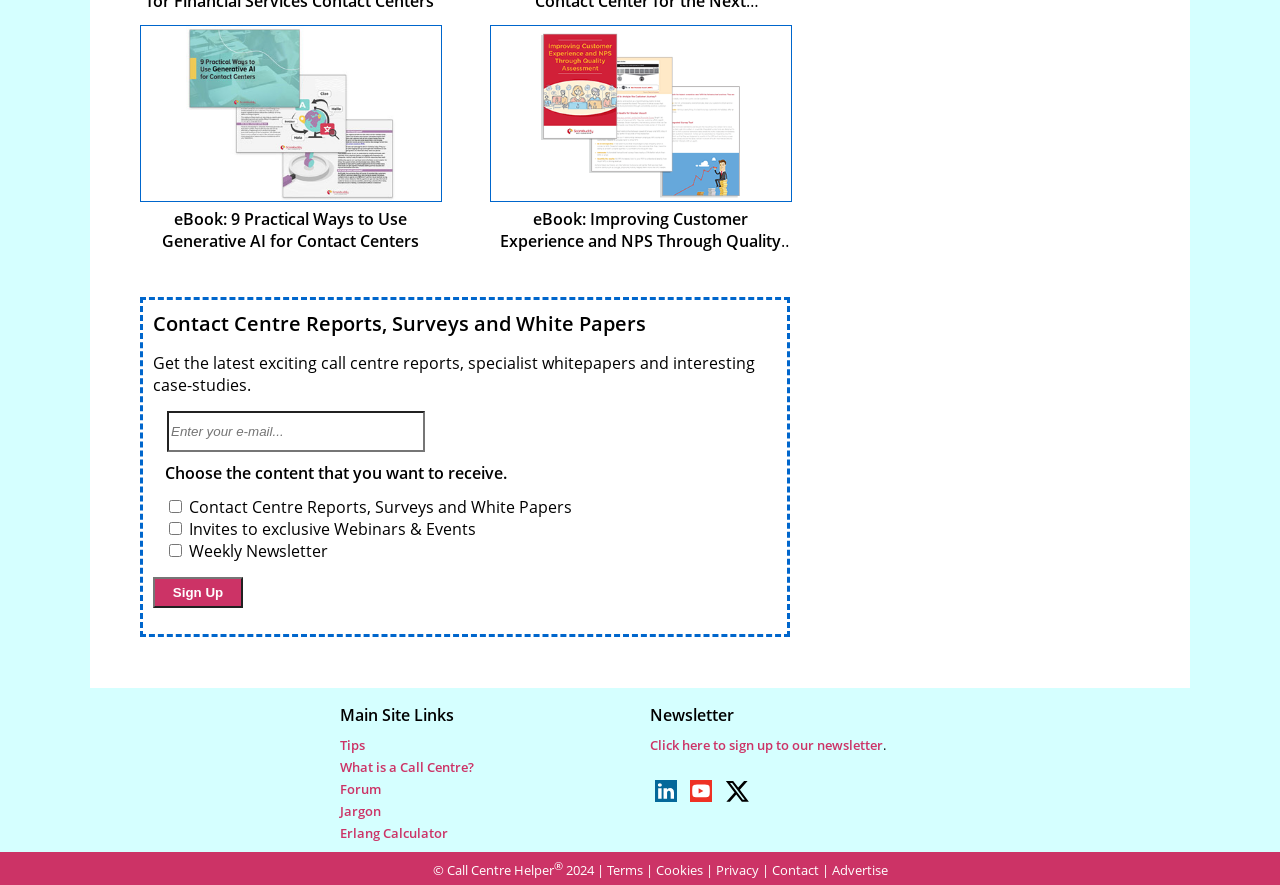Determine the bounding box coordinates of the section I need to click to execute the following instruction: "Click on the link to contact centre reports, surveys and white papers". Provide the coordinates as four float numbers between 0 and 1, i.e., [left, top, right, bottom].

[0.12, 0.35, 0.505, 0.381]